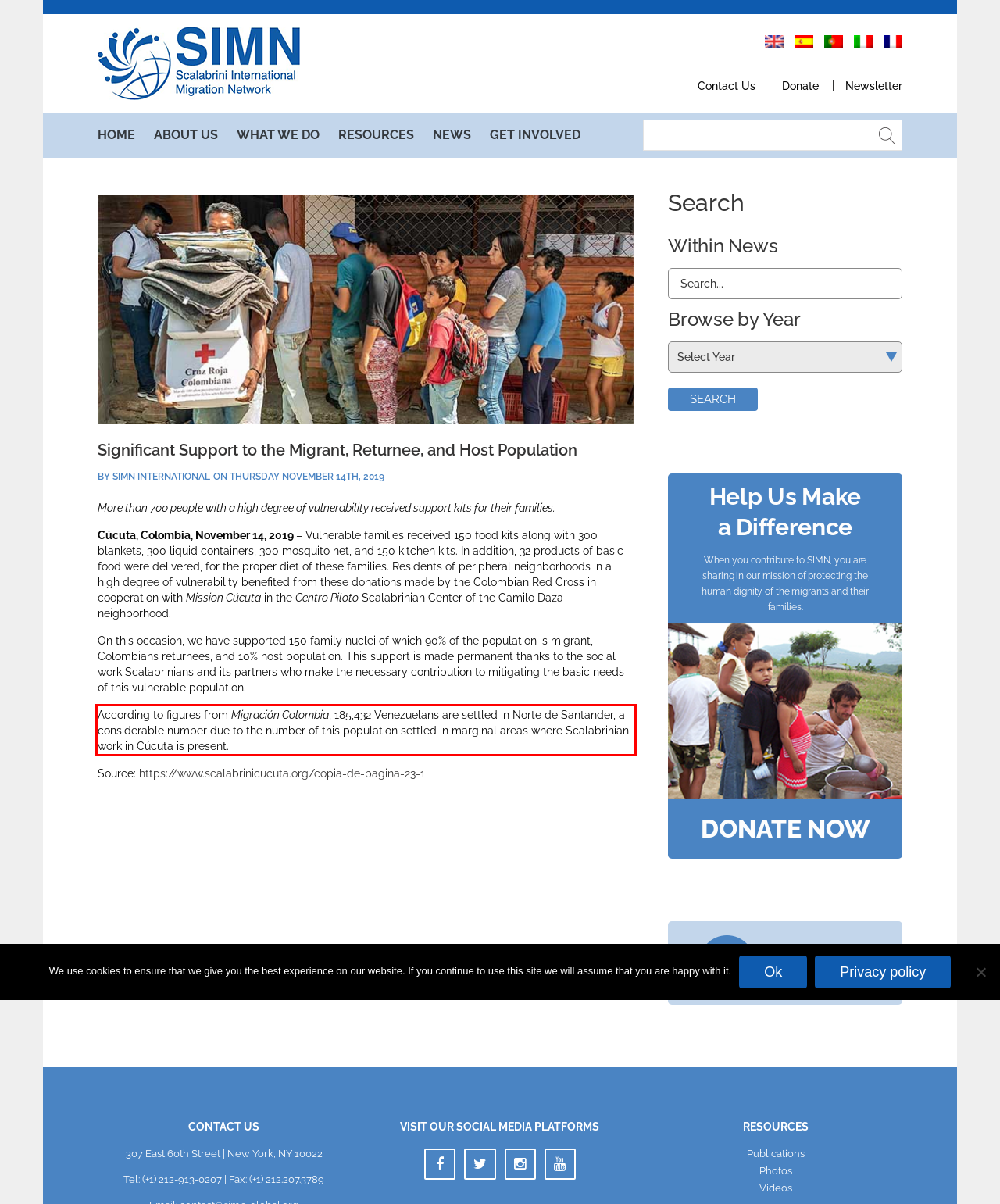Analyze the screenshot of the webpage and extract the text from the UI element that is inside the red bounding box.

According to figures from Migración Colombia, 185,432 Venezuelans are settled in Norte de Santander, a considerable number due to the number of this population settled in marginal areas where Scalabrinian work in Cúcuta is present.